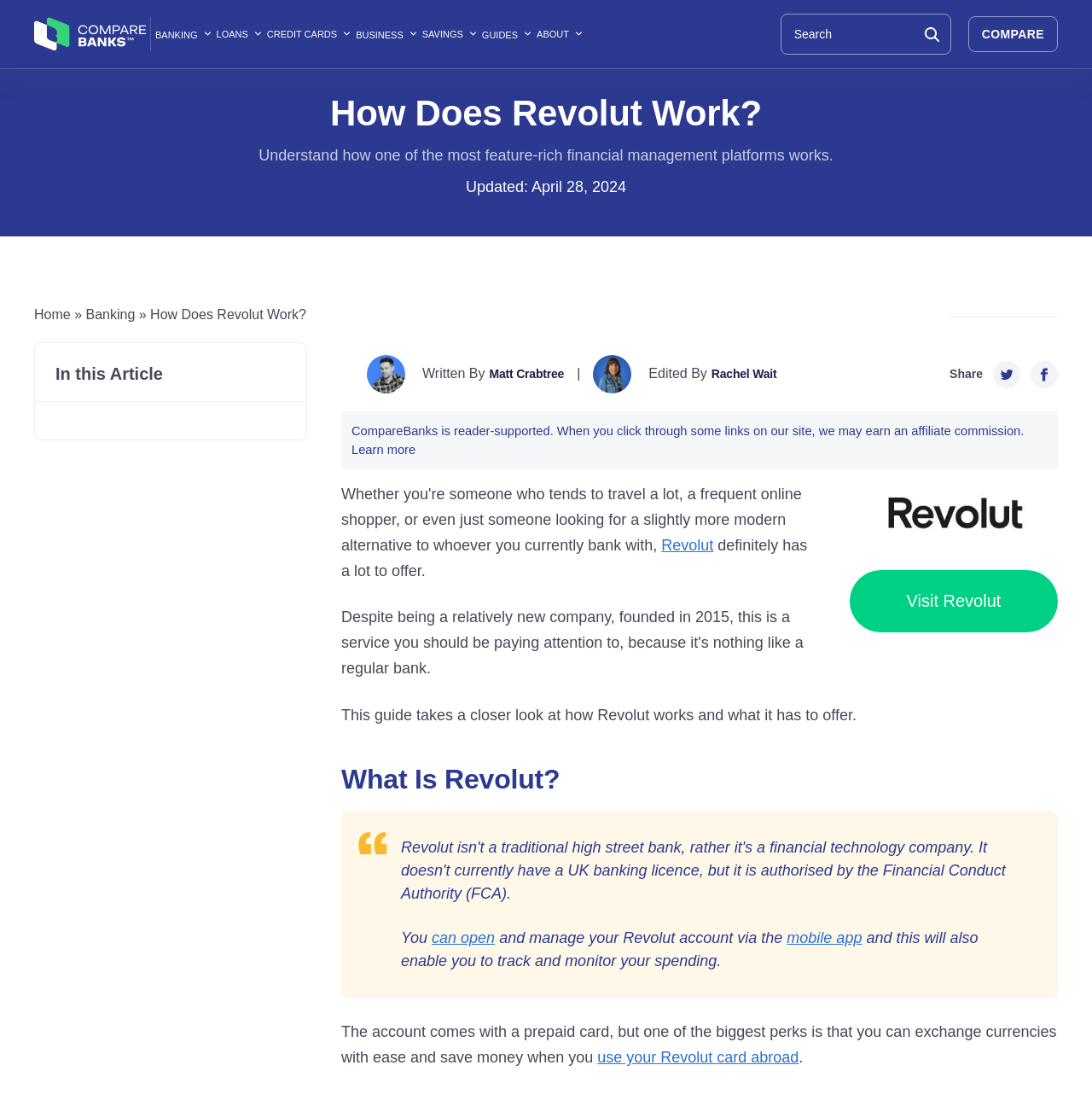Pinpoint the bounding box coordinates of the element to be clicked to execute the instruction: "Compare banks".

[0.886, 0.015, 0.969, 0.047]